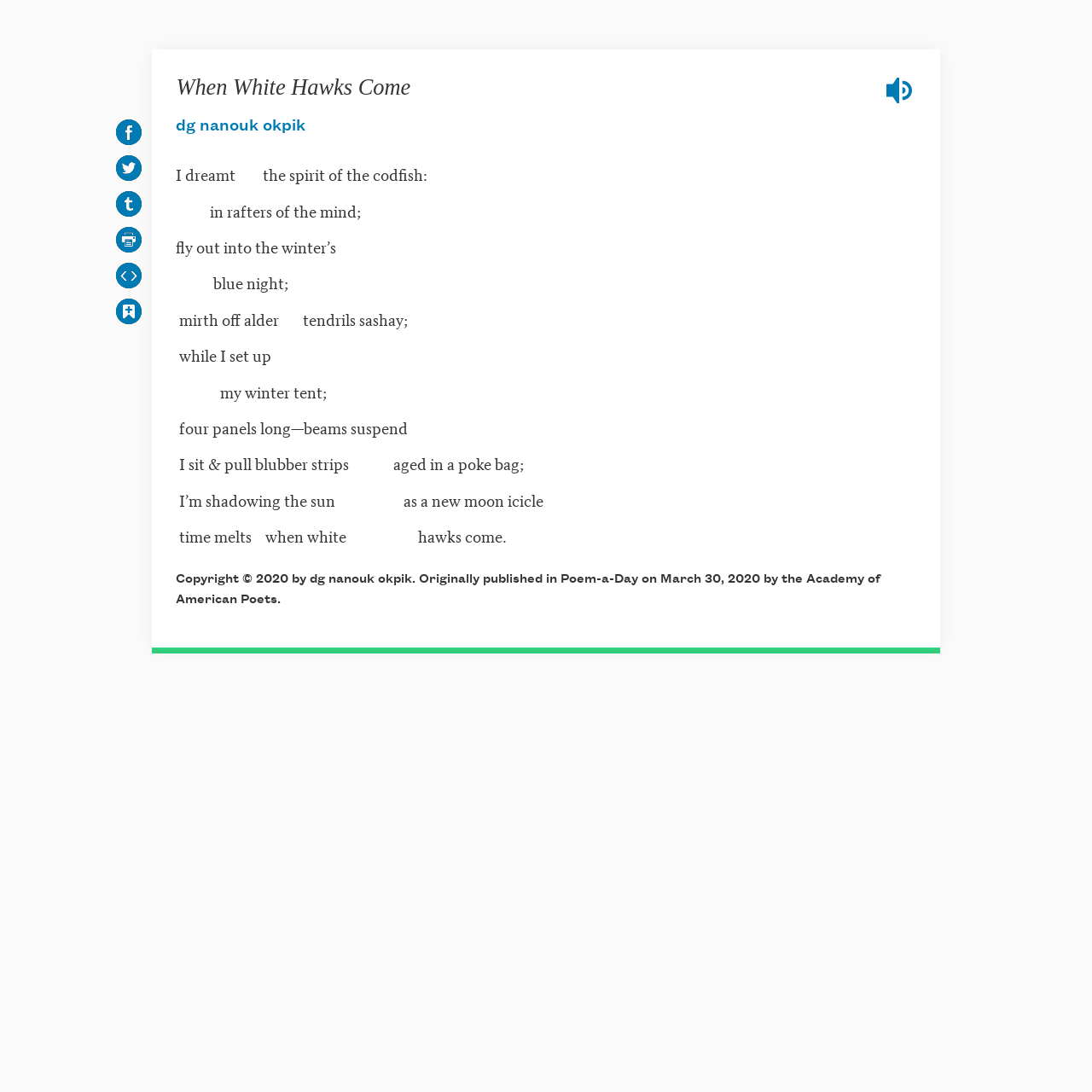Determine the bounding box coordinates for the area you should click to complete the following instruction: "Share on Facebook".

[0.102, 0.115, 0.135, 0.127]